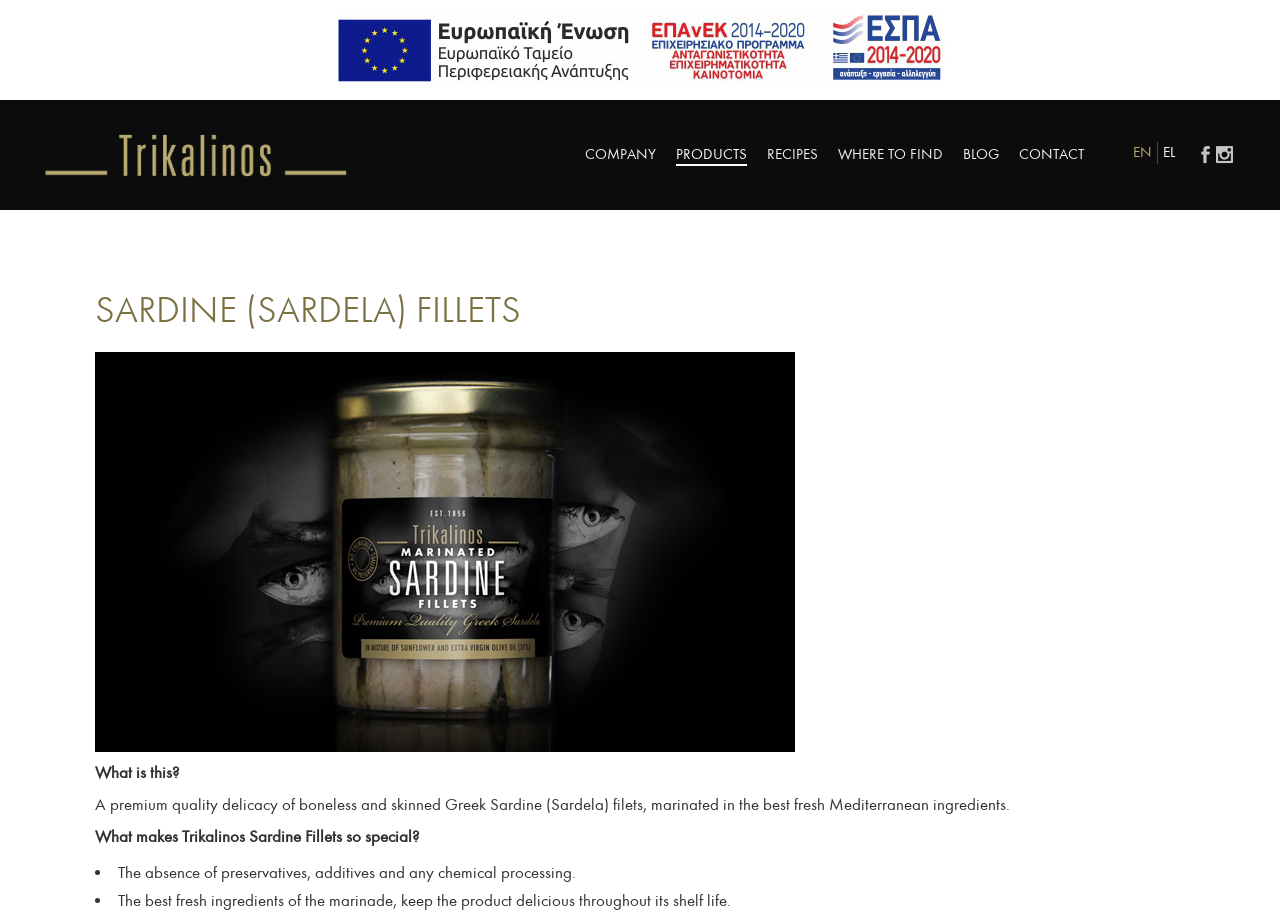Analyze the image and give a detailed response to the question:
What is the purpose of the marinade ingredients?

According to the webpage content, specifically the sentence 'The best fresh ingredients of the marinade, keep the product delicious throughout its shelf life.', it can be inferred that the purpose of the marinade ingredients is to keep the product delicious.